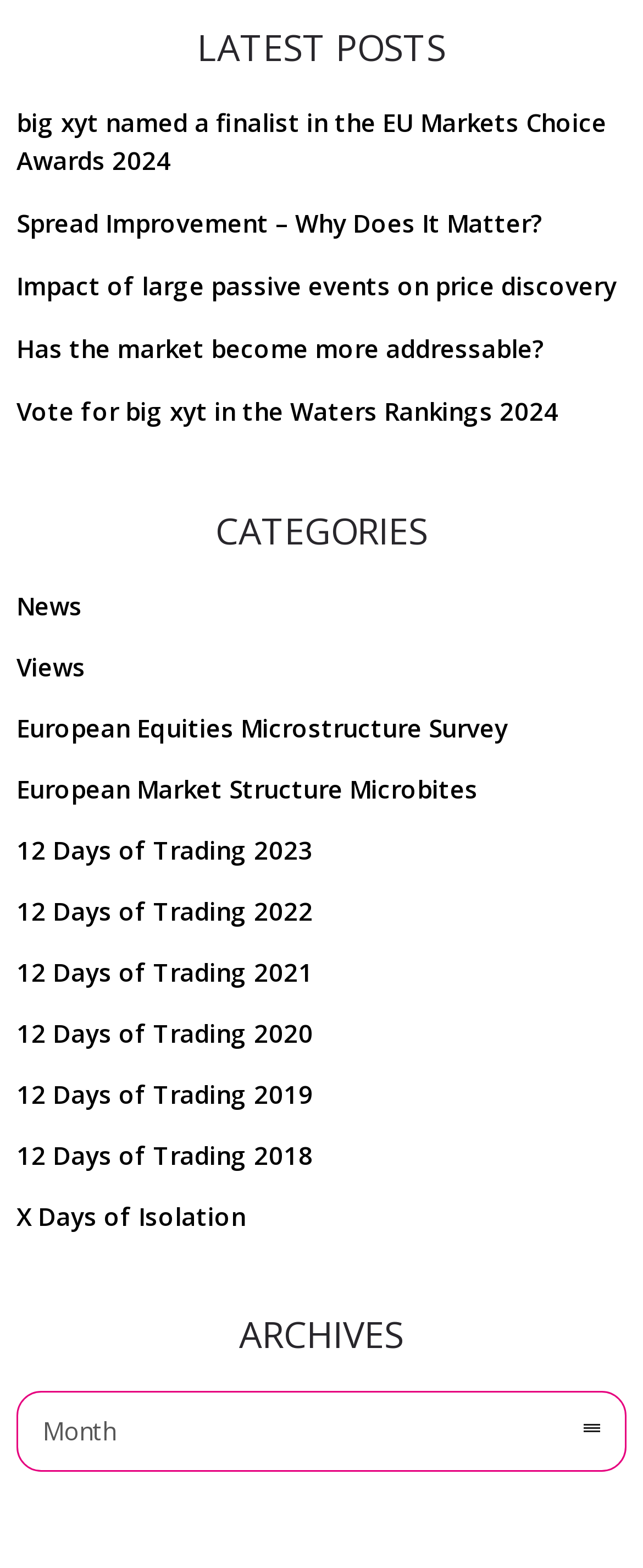What is the country of the London location?
Answer the question with a detailed explanation, including all necessary information.

I looked at the location information under the 'LOCATIONS' heading and found the country of the London location, which is United Kingdom.